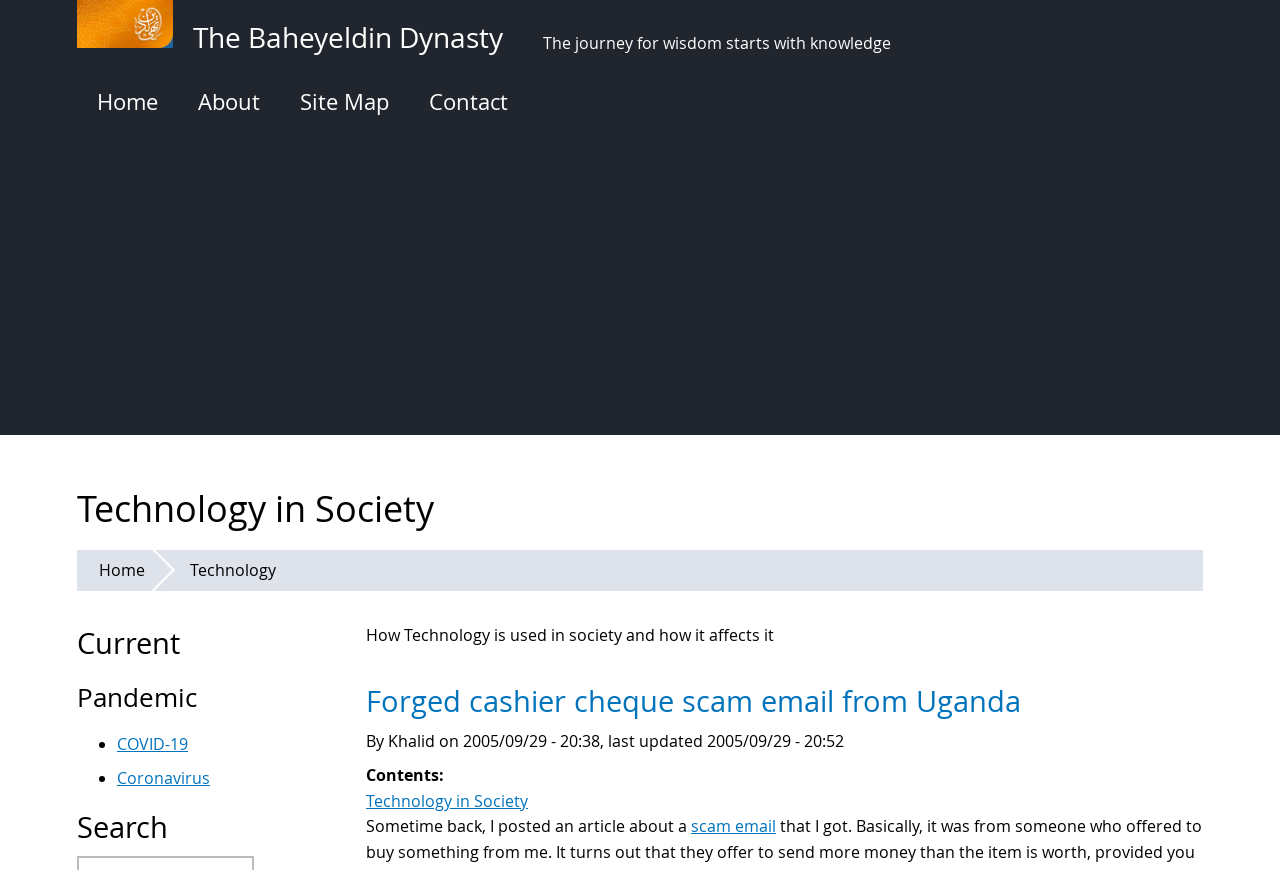Determine the bounding box coordinates of the region to click in order to accomplish the following instruction: "visit about page". Provide the coordinates as four float numbers between 0 and 1, specifically [left, top, right, bottom].

[0.139, 0.078, 0.219, 0.155]